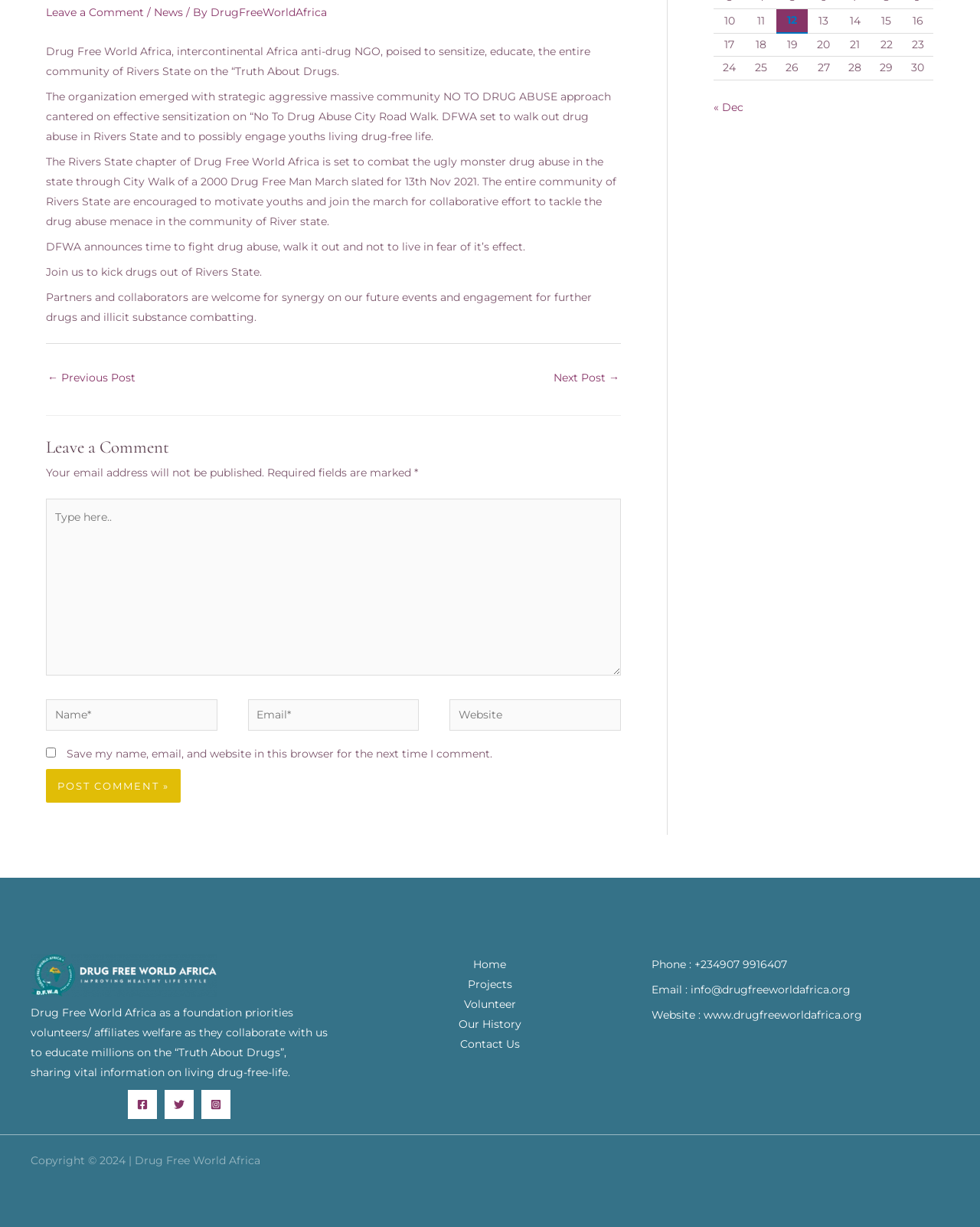Extract the bounding box for the UI element that matches this description: "← Previous Post".

[0.048, 0.299, 0.138, 0.32]